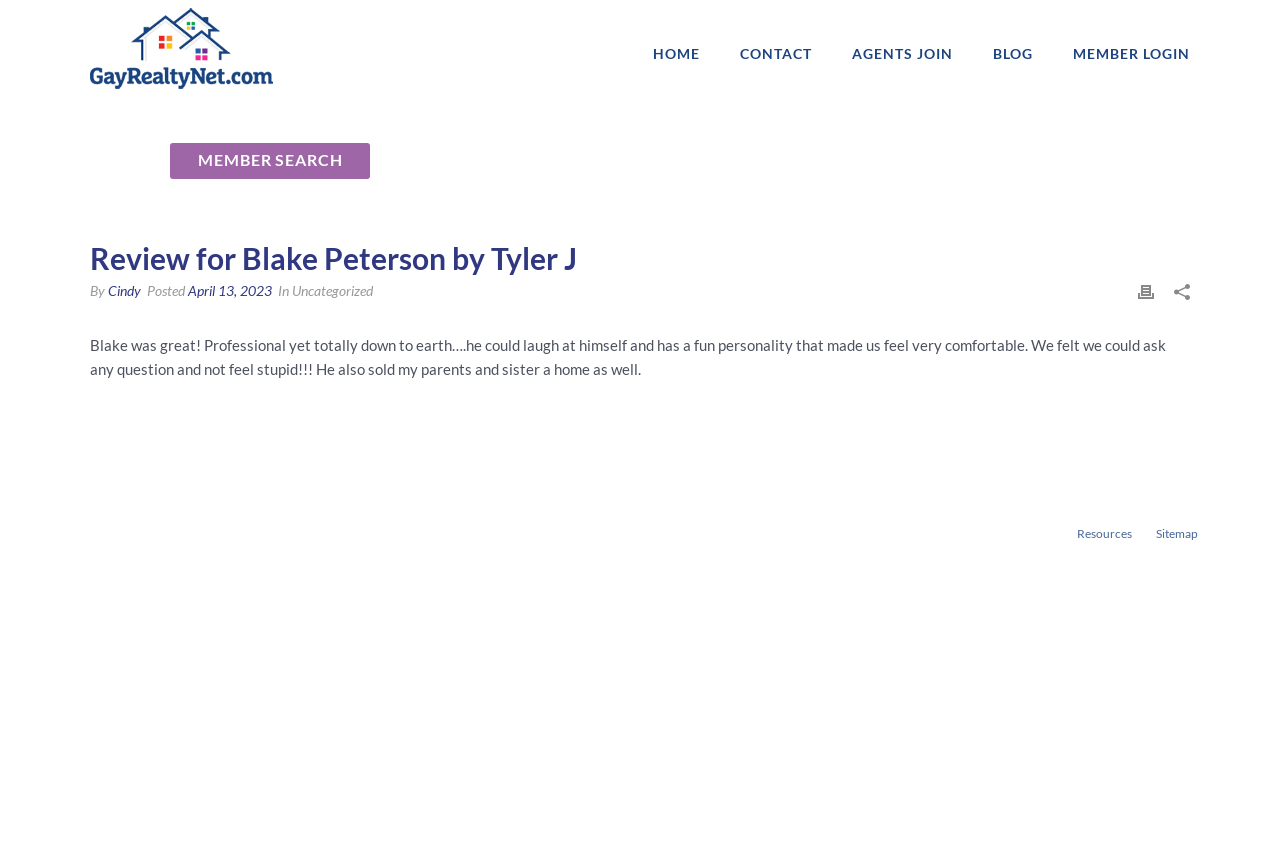Ascertain the bounding box coordinates for the UI element detailed here: "Home". The coordinates should be provided as [left, top, right, bottom] with each value being a float between 0 and 1.

[0.495, 0.0, 0.562, 0.112]